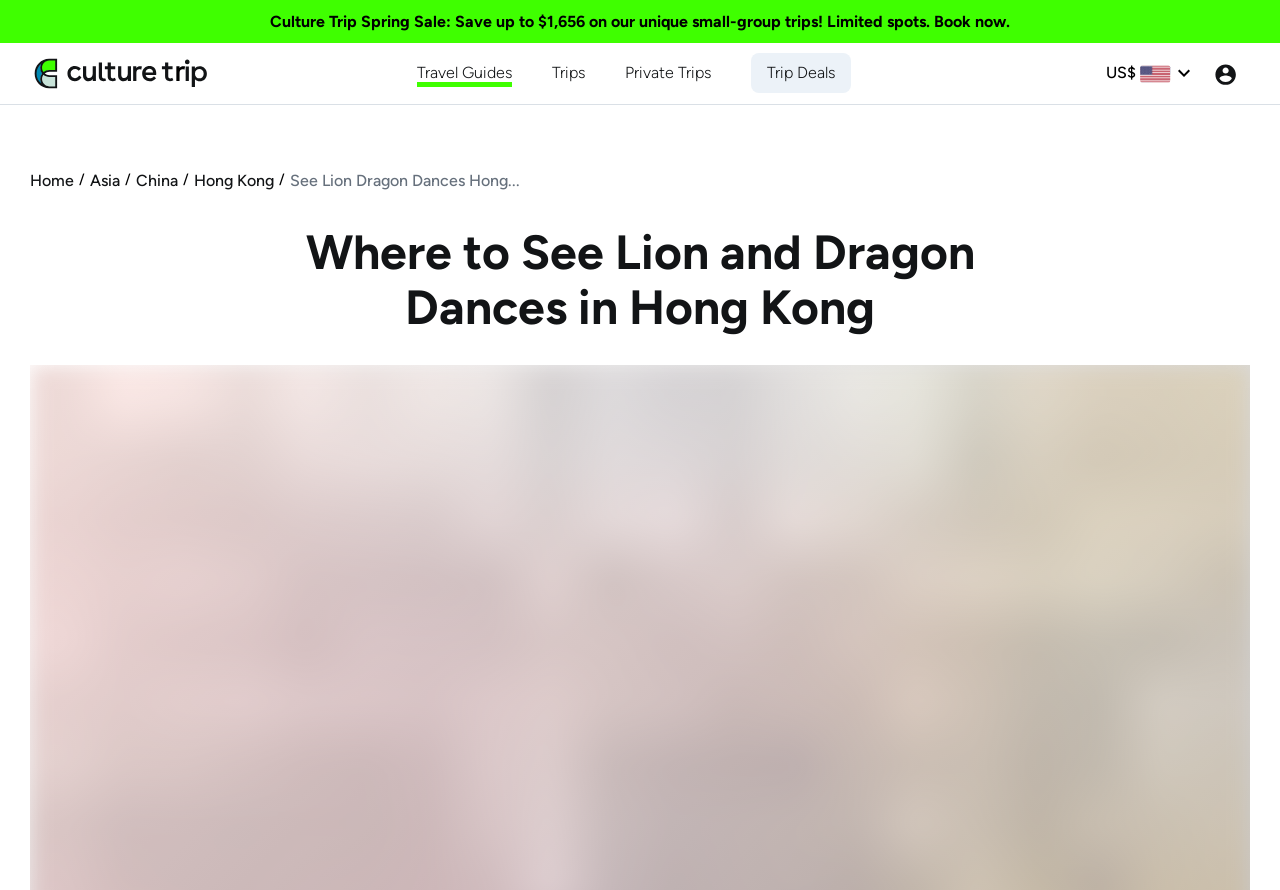Determine the coordinates of the bounding box that should be clicked to complete the instruction: "Browse Travel Guides". The coordinates should be represented by four float numbers between 0 and 1: [left, top, right, bottom].

[0.326, 0.069, 0.4, 0.095]